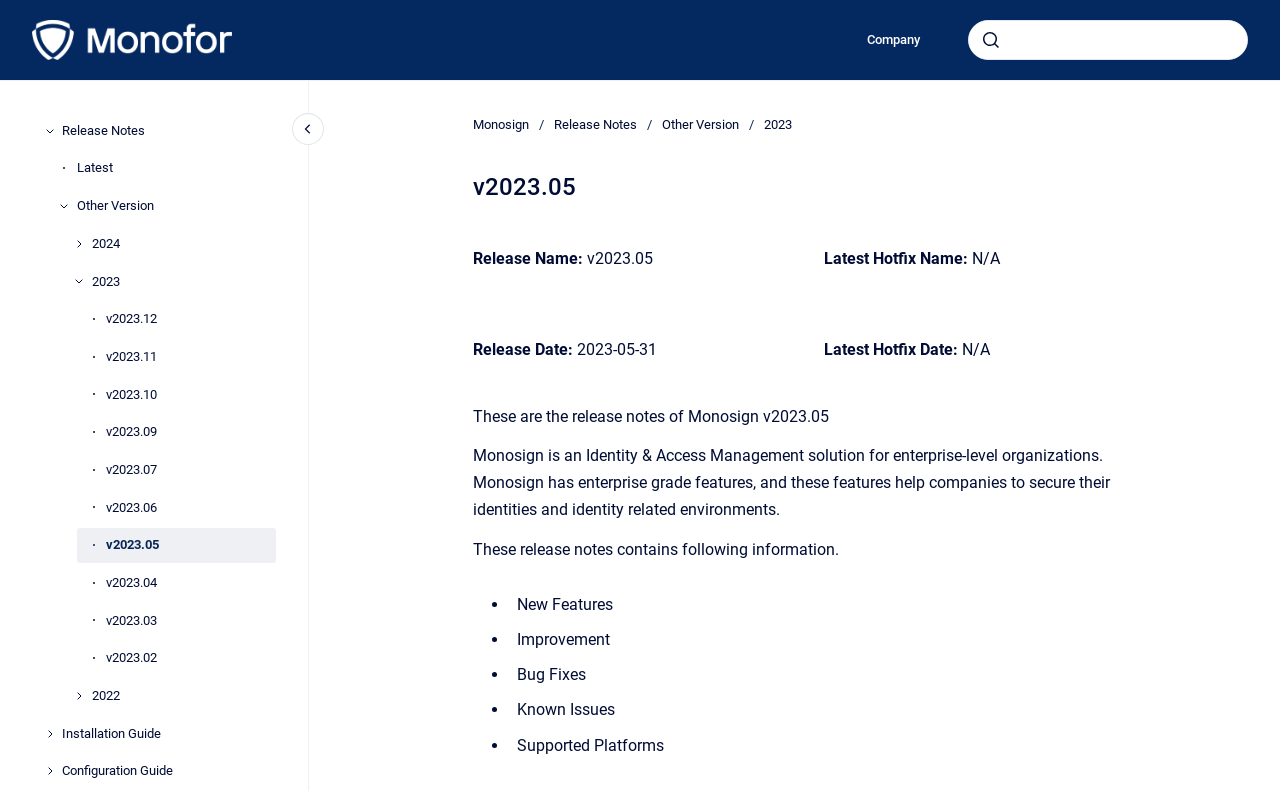What is the name of the release?
Please use the image to deliver a detailed and complete answer.

The question is asking for the name of the release, which can be found in the header section of the webpage. The header section has a heading element with the text 'v2023.05', which is the name of the release.